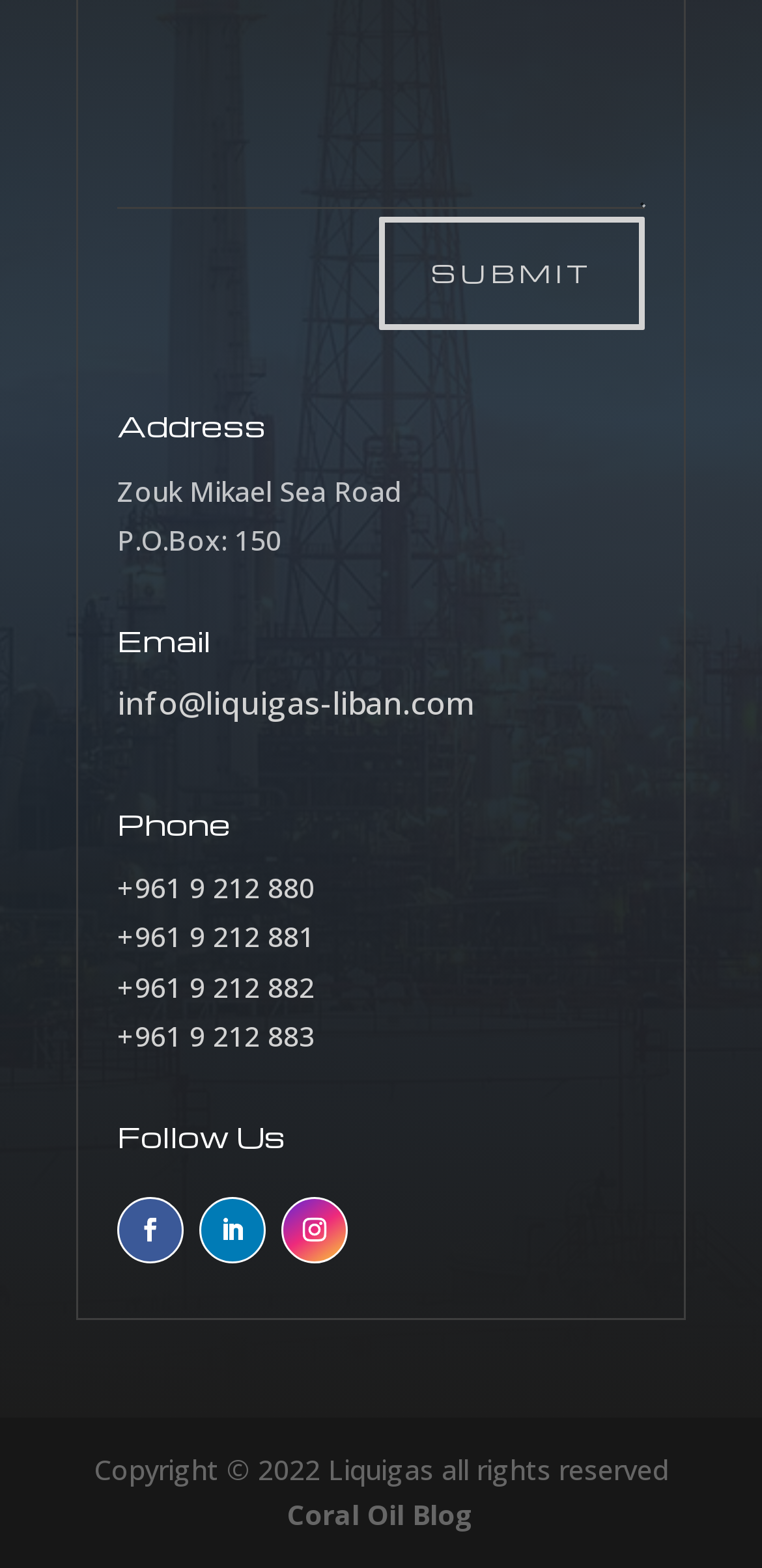Provide the bounding box coordinates of the area you need to click to execute the following instruction: "Click the submit button".

[0.496, 0.138, 0.846, 0.211]